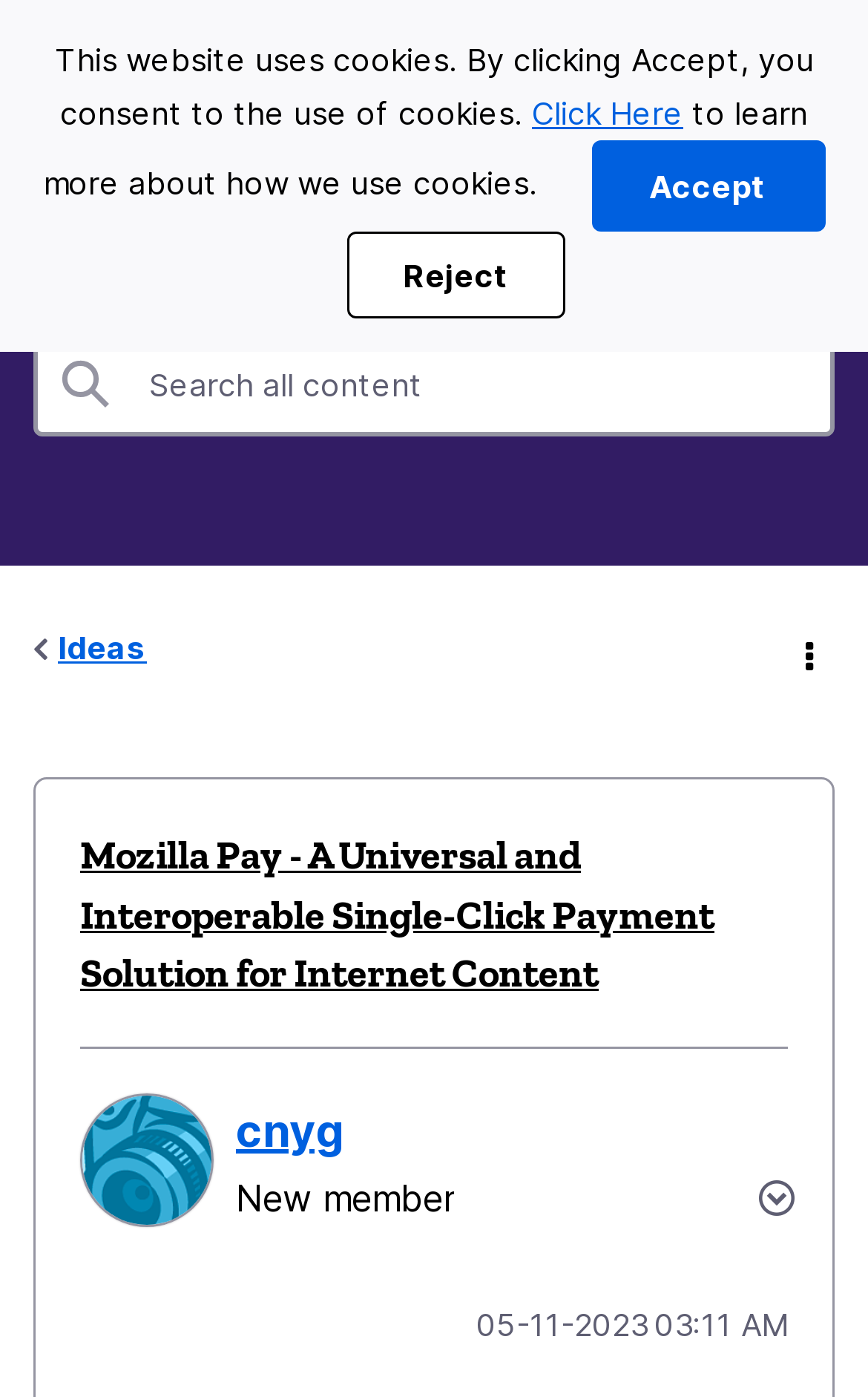Determine the bounding box coordinates of the region to click in order to accomplish the following instruction: "Sign In". Provide the coordinates as four float numbers between 0 and 1, specifically [left, top, right, bottom].

[0.692, 0.039, 0.949, 0.104]